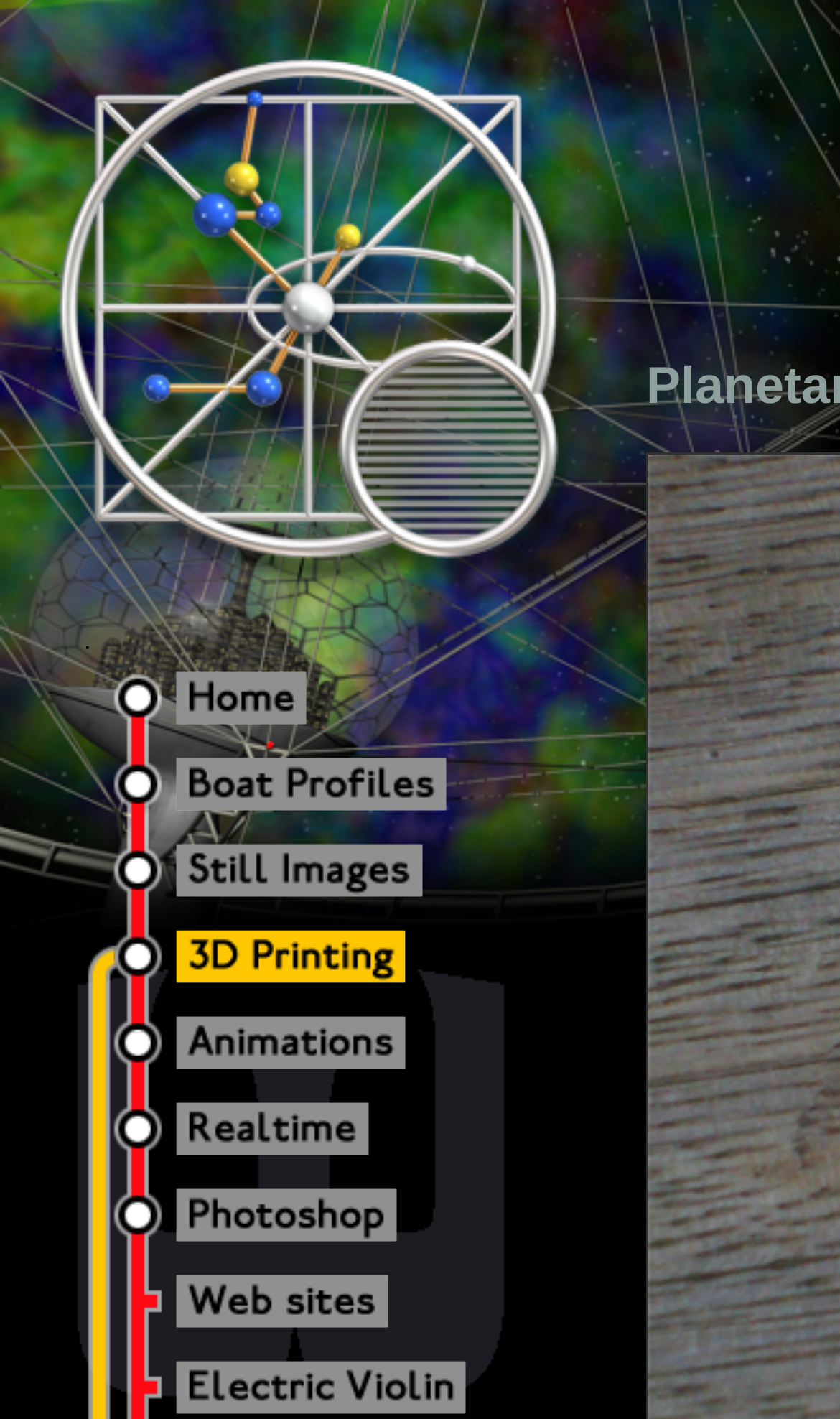Locate the bounding box coordinates of the clickable part needed for the task: "view boat profiles".

[0.21, 0.534, 0.531, 0.571]